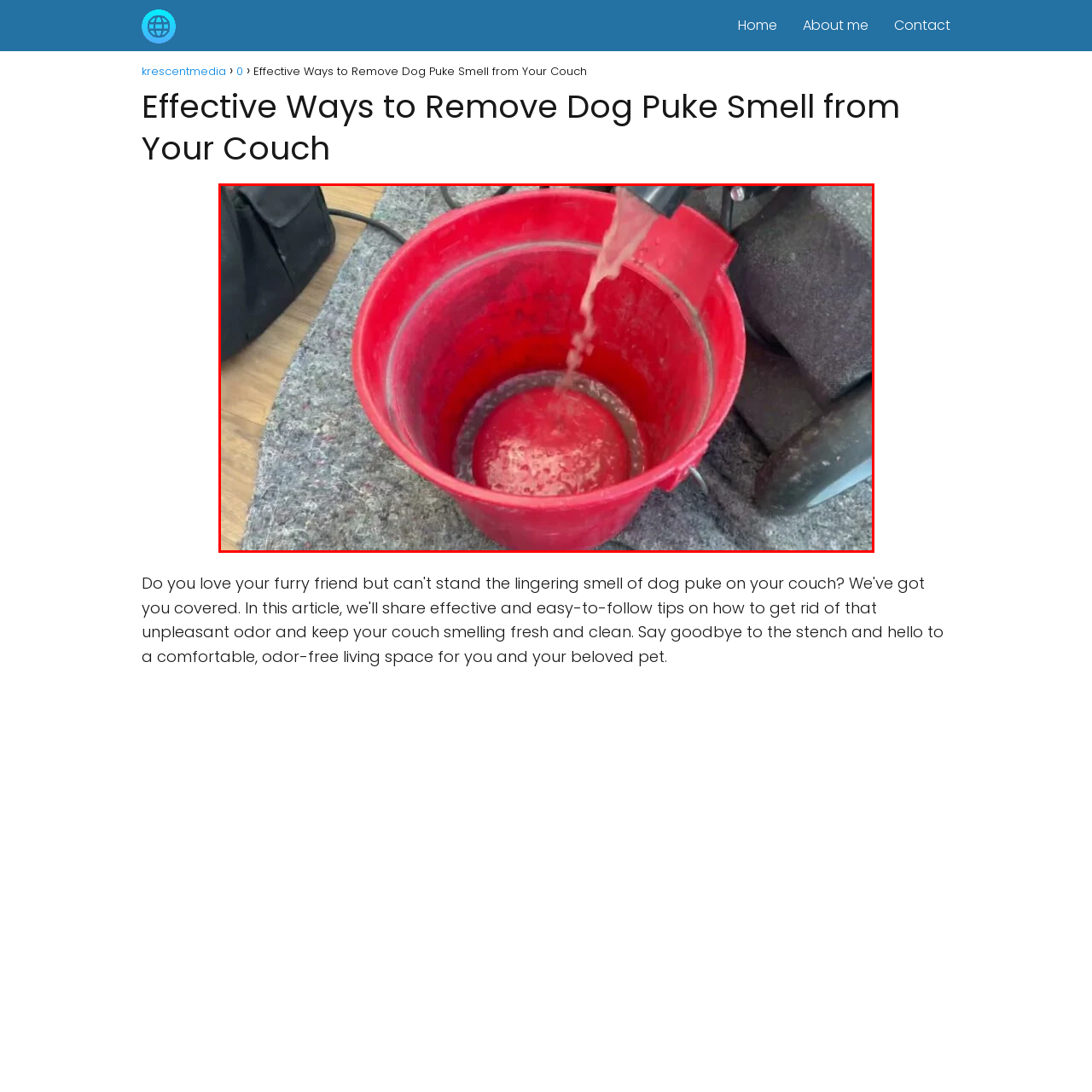Generate a detailed caption for the picture within the red-bordered area.

The image depicts a bright red bucket positioned on a textured surface, with a jet of liquid pouring into it, suggesting the process of cleaning or rinsing. The bucket appears to be used in conjunction with a cleaning device, and the liquid flowing into it looks murky, indicating that it is likely being filled with dirty water from a cleaning task, potentially involving the removal of pet stains or odors. The environment appears to be casual, possibly within a home setting, hinting at a domestic cleaning challenge, such as addressing the smell of dog vomit from furniture.